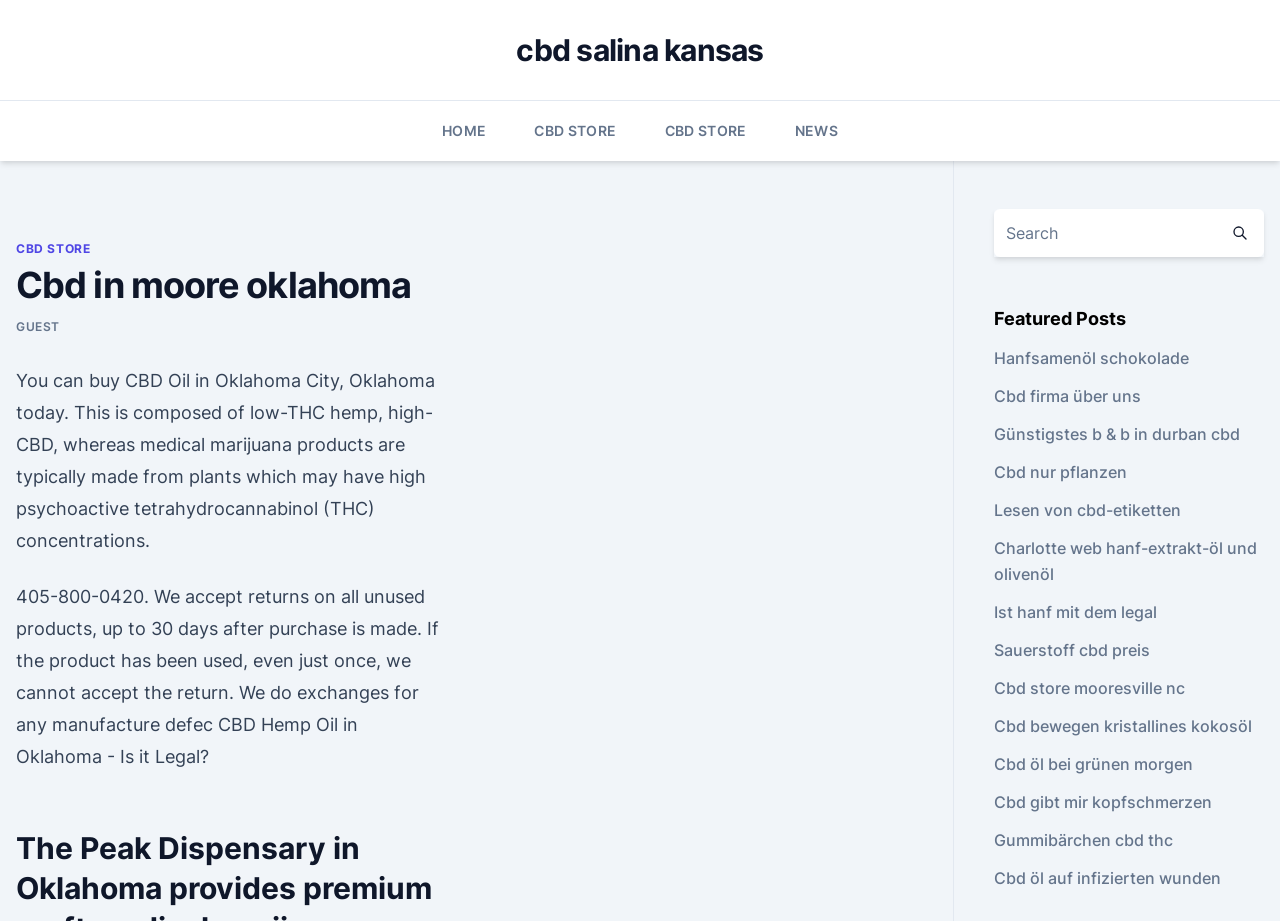Please provide the bounding box coordinates in the format (top-left x, top-left y, bottom-right x, bottom-right y). Remember, all values are floating point numbers between 0 and 1. What is the bounding box coordinate of the region described as: Genesis Bay

None